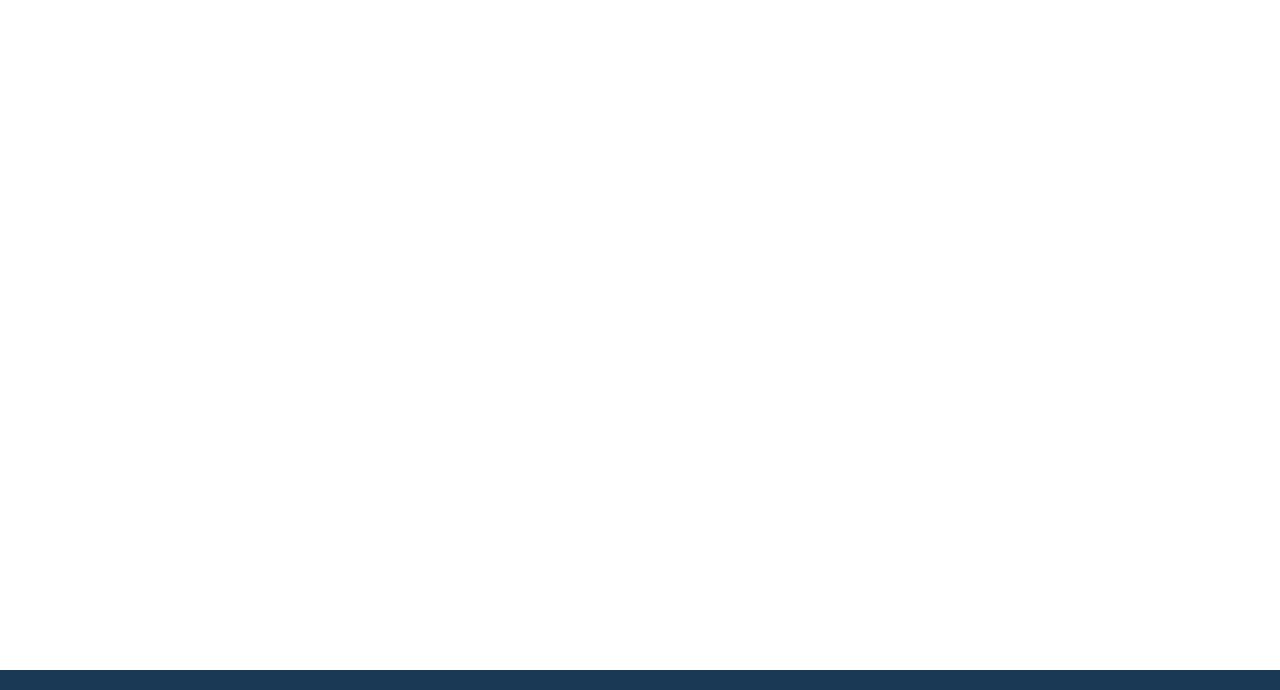Locate the bounding box coordinates of the clickable region necessary to complete the following instruction: "Click the Facebook icon". Provide the coordinates in the format of four float numbers between 0 and 1, i.e., [left, top, right, bottom].

[0.728, 0.731, 0.759, 0.789]